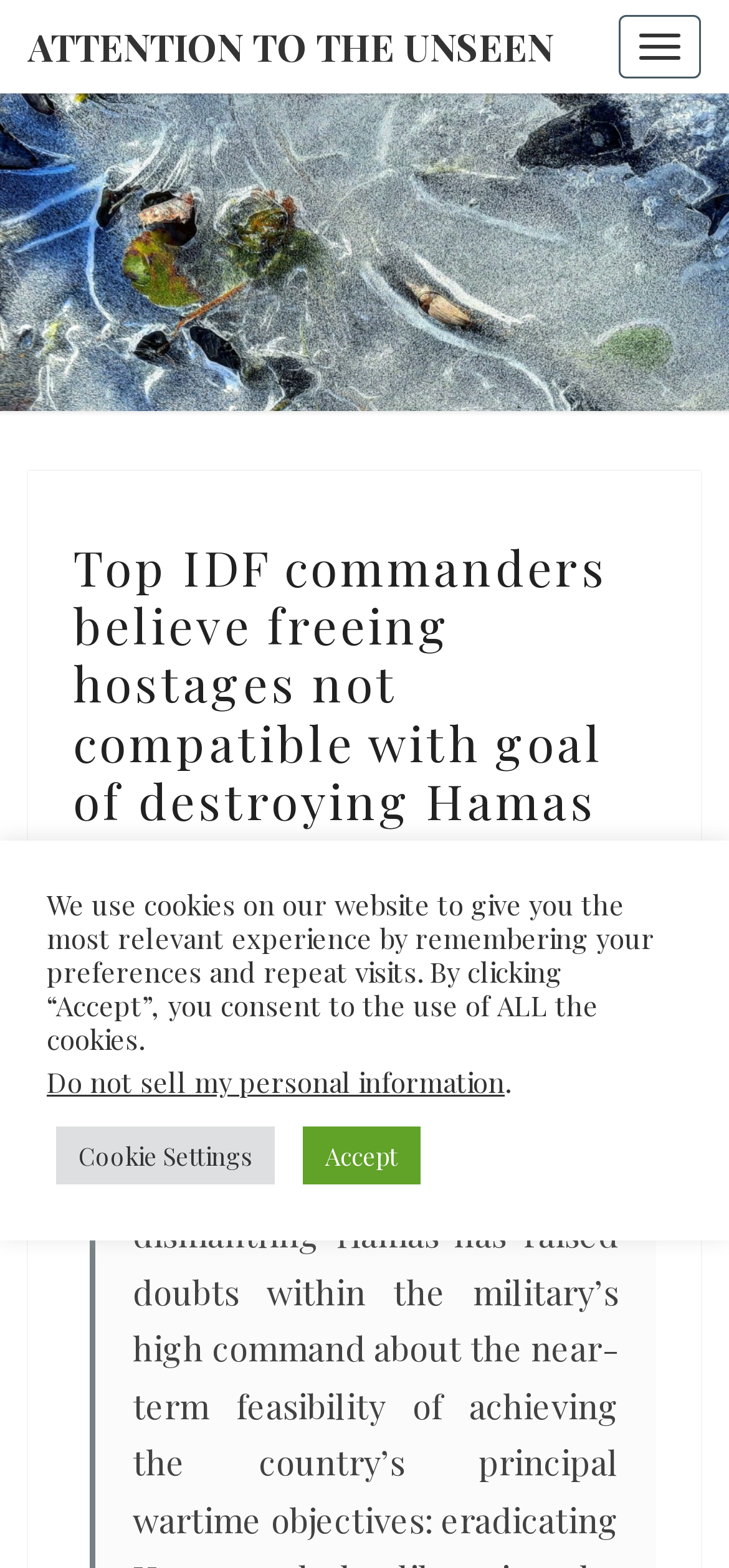Please find and report the primary heading text from the webpage.

ATTENTION TO THE UNSEEN